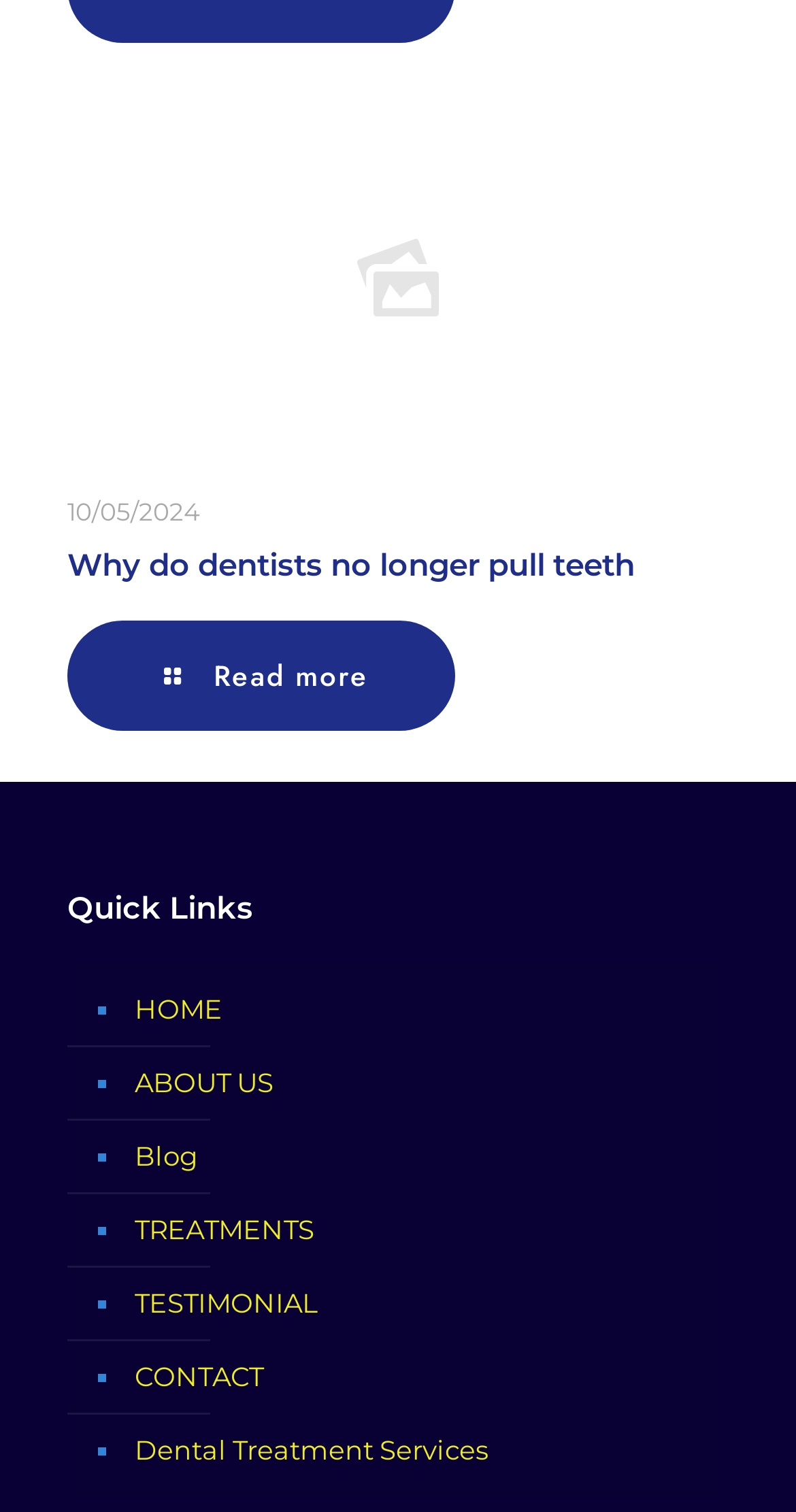How many child elements does the complementary element have?
Relying on the image, give a concise answer in one word or a brief phrase.

11